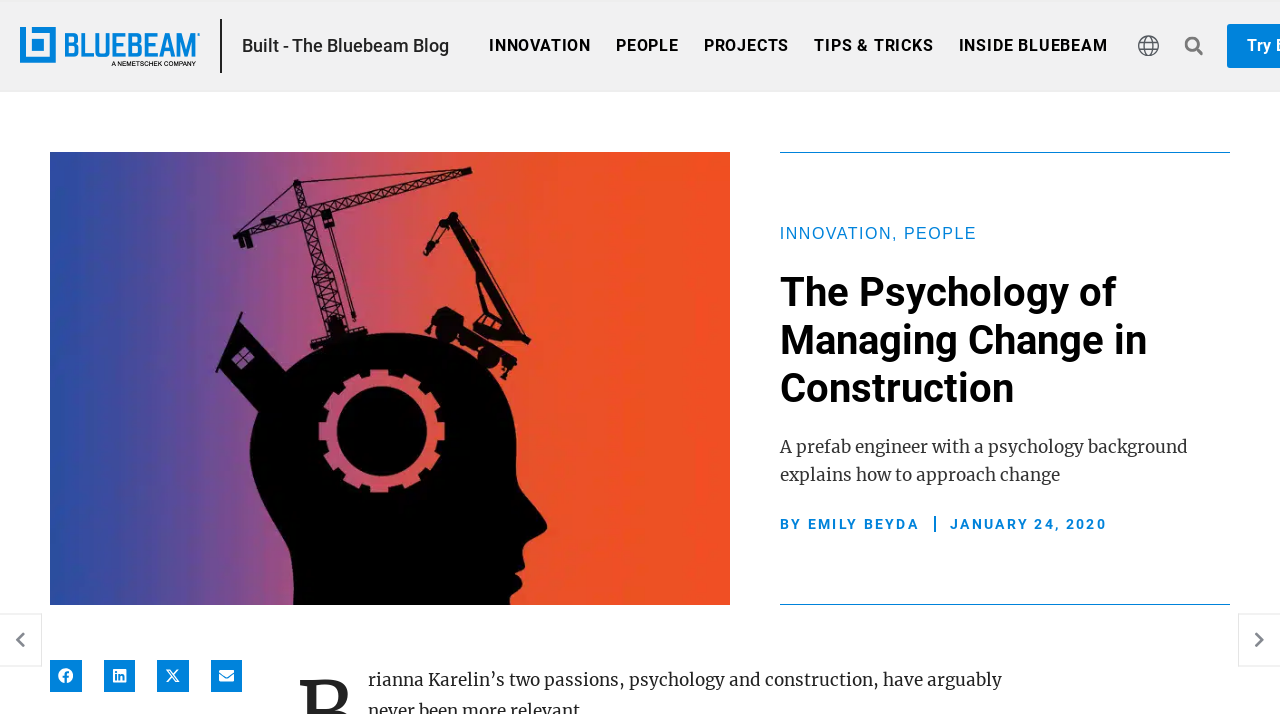When was the article published?
Please answer the question with as much detail as possible using the screenshot.

I found the publication date by looking at the text 'JANUARY 24, 2020' below the author's name, which indicates that the article was published on January 24, 2020.